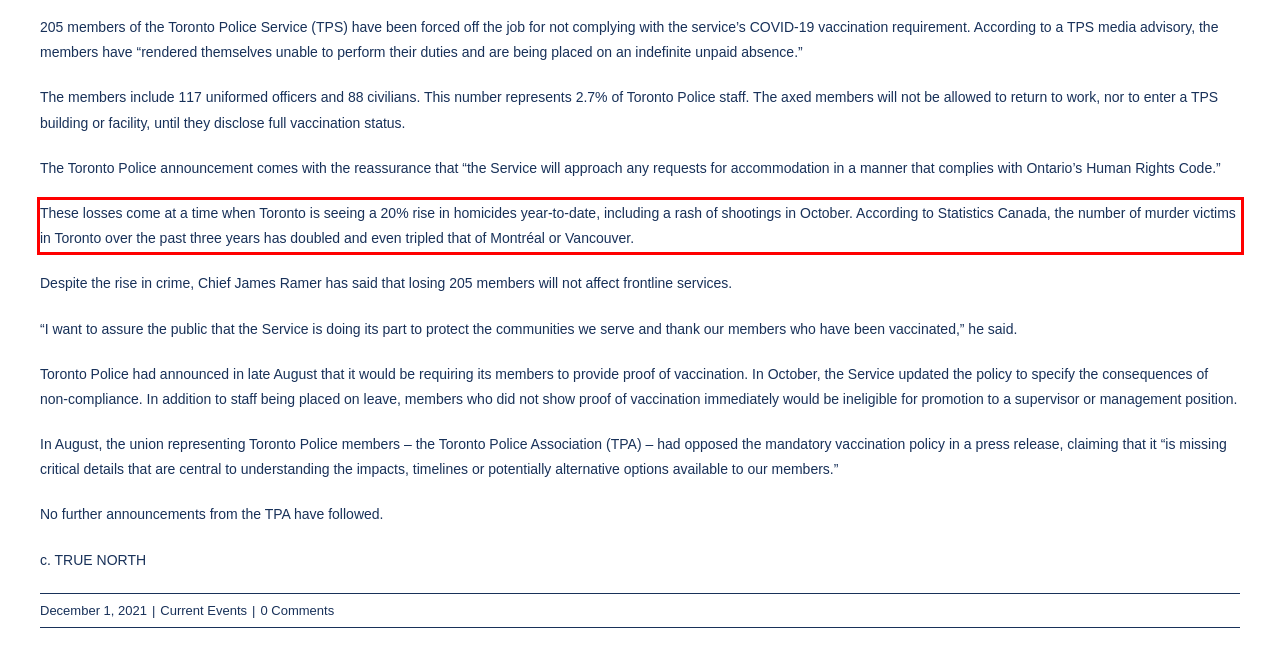Identify and extract the text within the red rectangle in the screenshot of the webpage.

These losses come at a time when Toronto is seeing a 20% rise in homicides year-to-date, including a rash of shootings in October. According to Statistics Canada, the number of murder victims in Toronto over the past three years has doubled and even tripled that of Montréal or Vancouver.